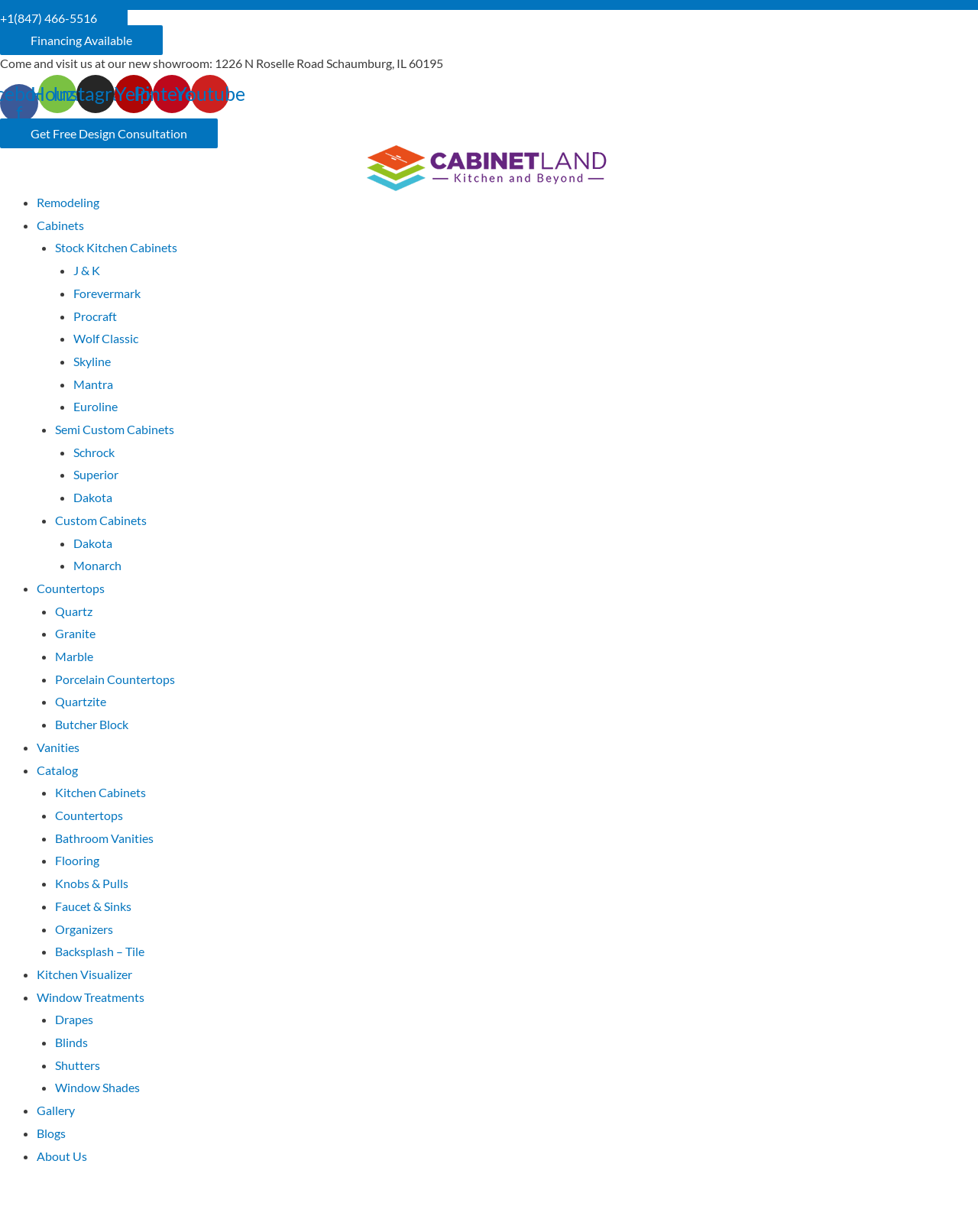Locate the bounding box coordinates of the clickable element to fulfill the following instruction: "Get a free design consultation". Provide the coordinates as four float numbers between 0 and 1 in the format [left, top, right, bottom].

[0.0, 0.096, 0.223, 0.121]